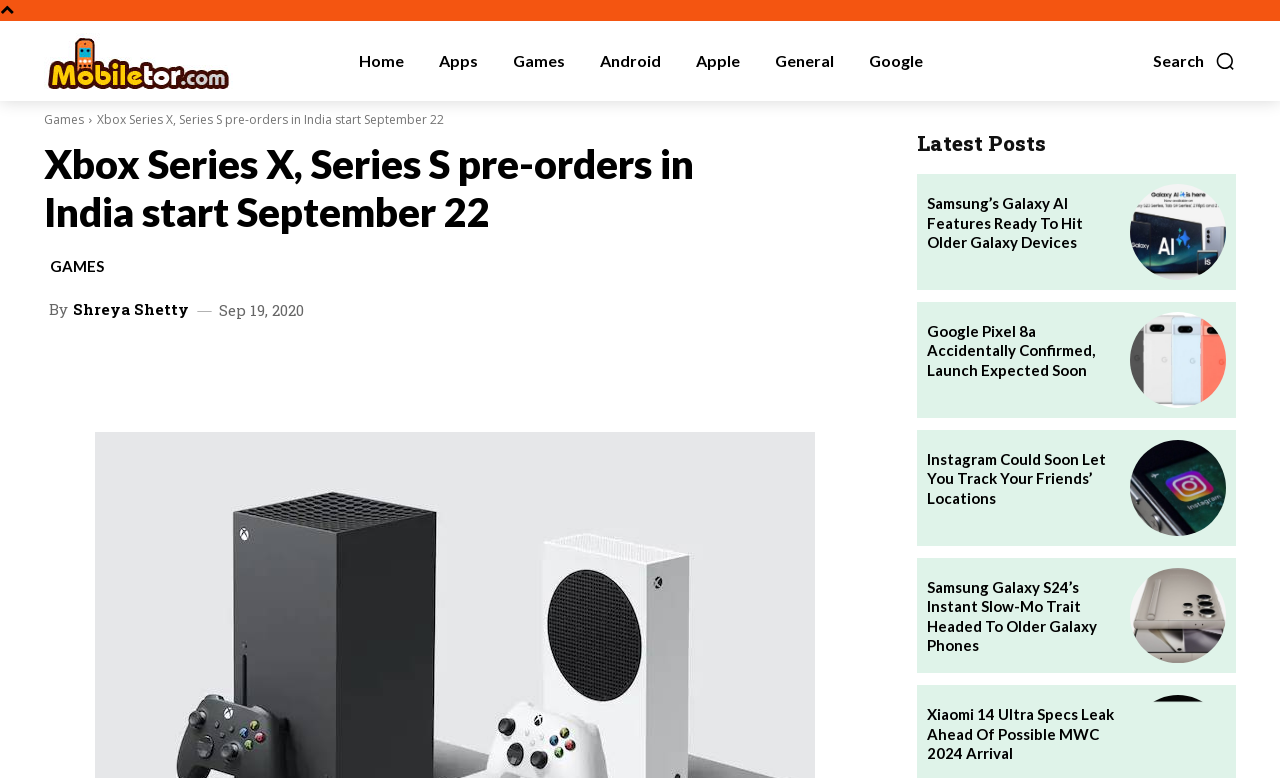How many latest posts are displayed on this webpage?
Look at the image and answer with only one word or phrase.

5